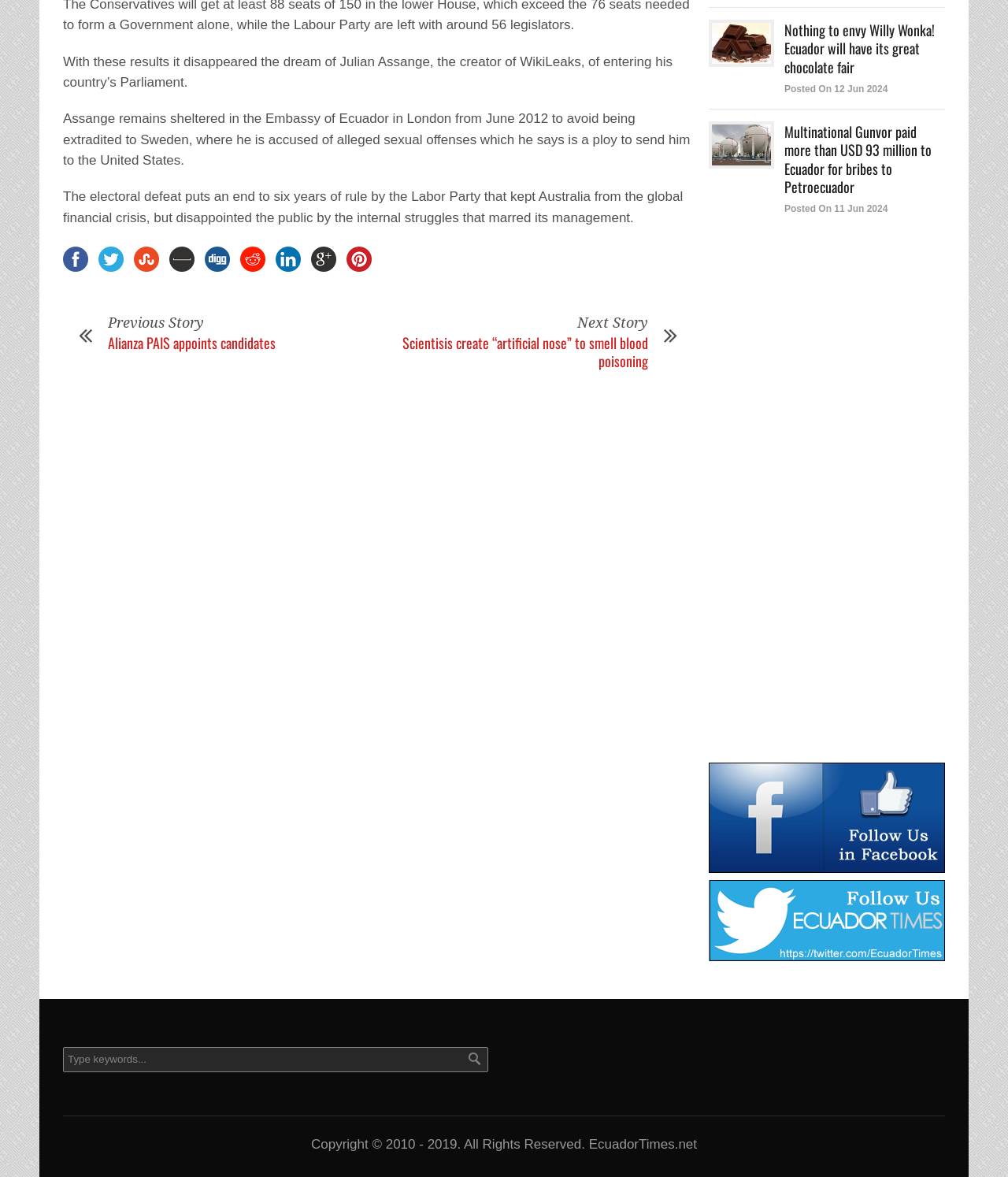Show the bounding box coordinates for the HTML element described as: "aria-label="Advertisement" name="aswift_1" title="Advertisement"".

[0.703, 0.218, 0.938, 0.619]